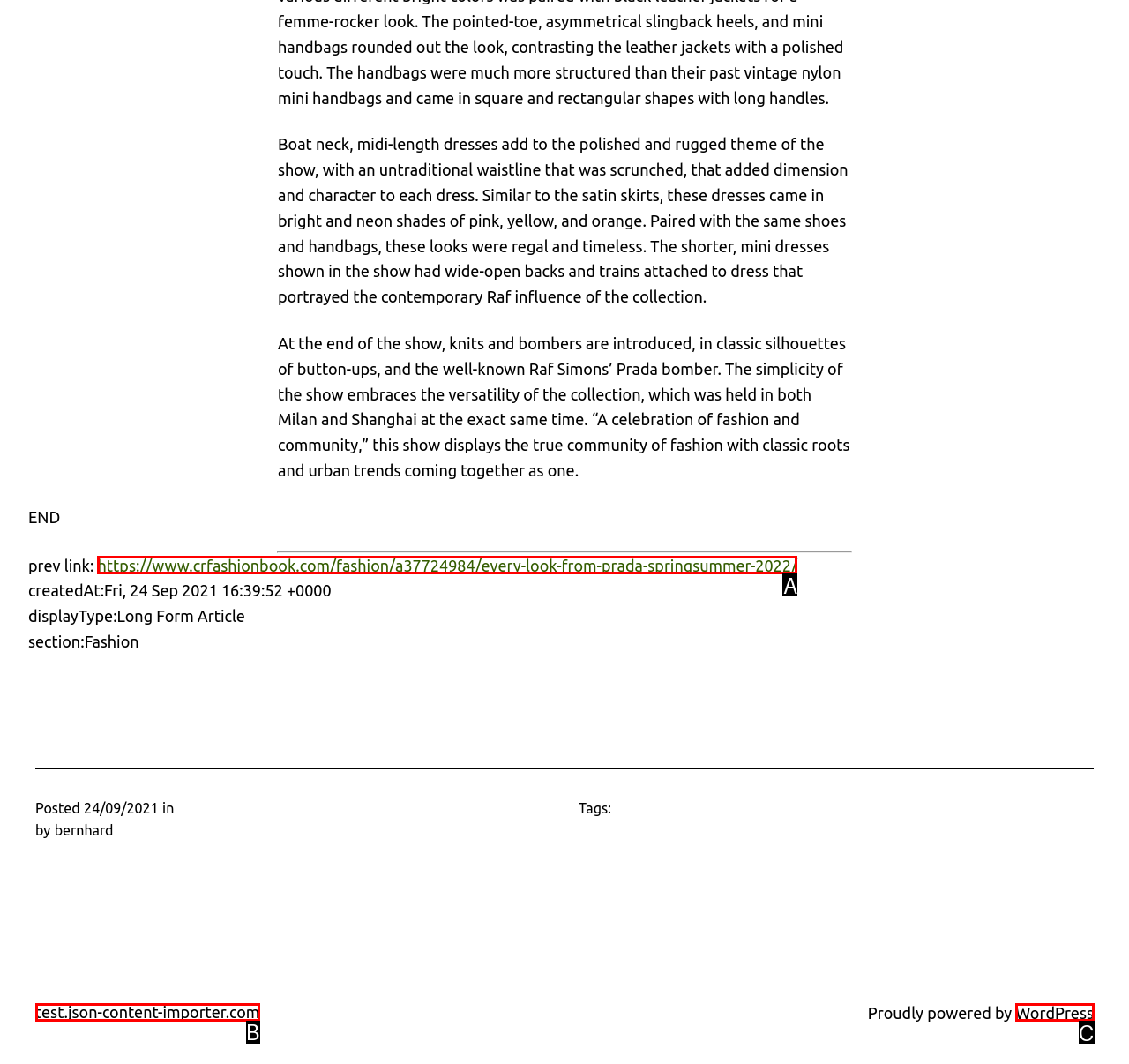Identify the letter that best matches this UI element description: test.json-content-importer.com
Answer with the letter from the given options.

B